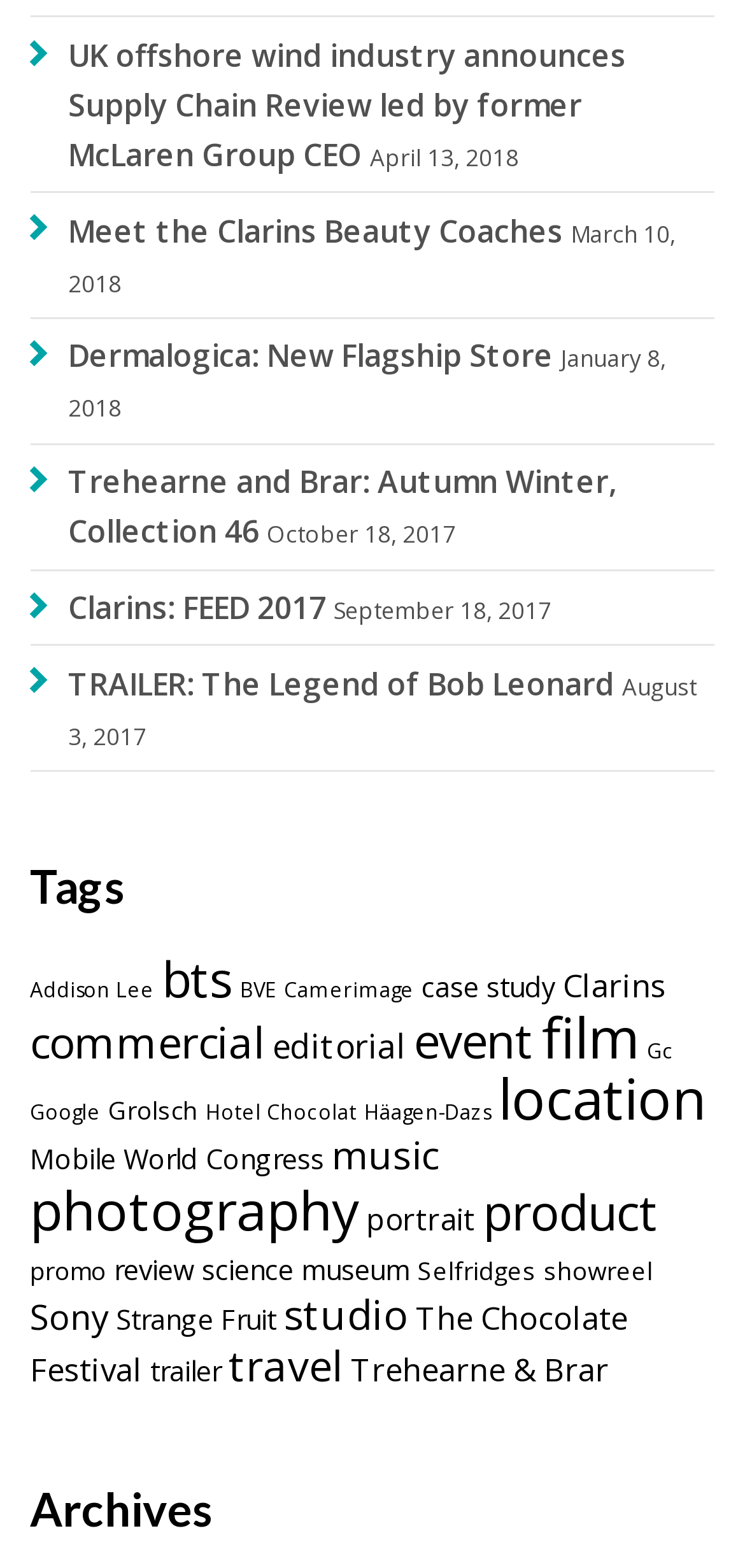Locate the UI element described by Strange Fruit in the provided webpage screenshot. Return the bounding box coordinates in the format (top-left x, top-left y, bottom-right x, bottom-right y), ensuring all values are between 0 and 1.

[0.155, 0.83, 0.371, 0.853]